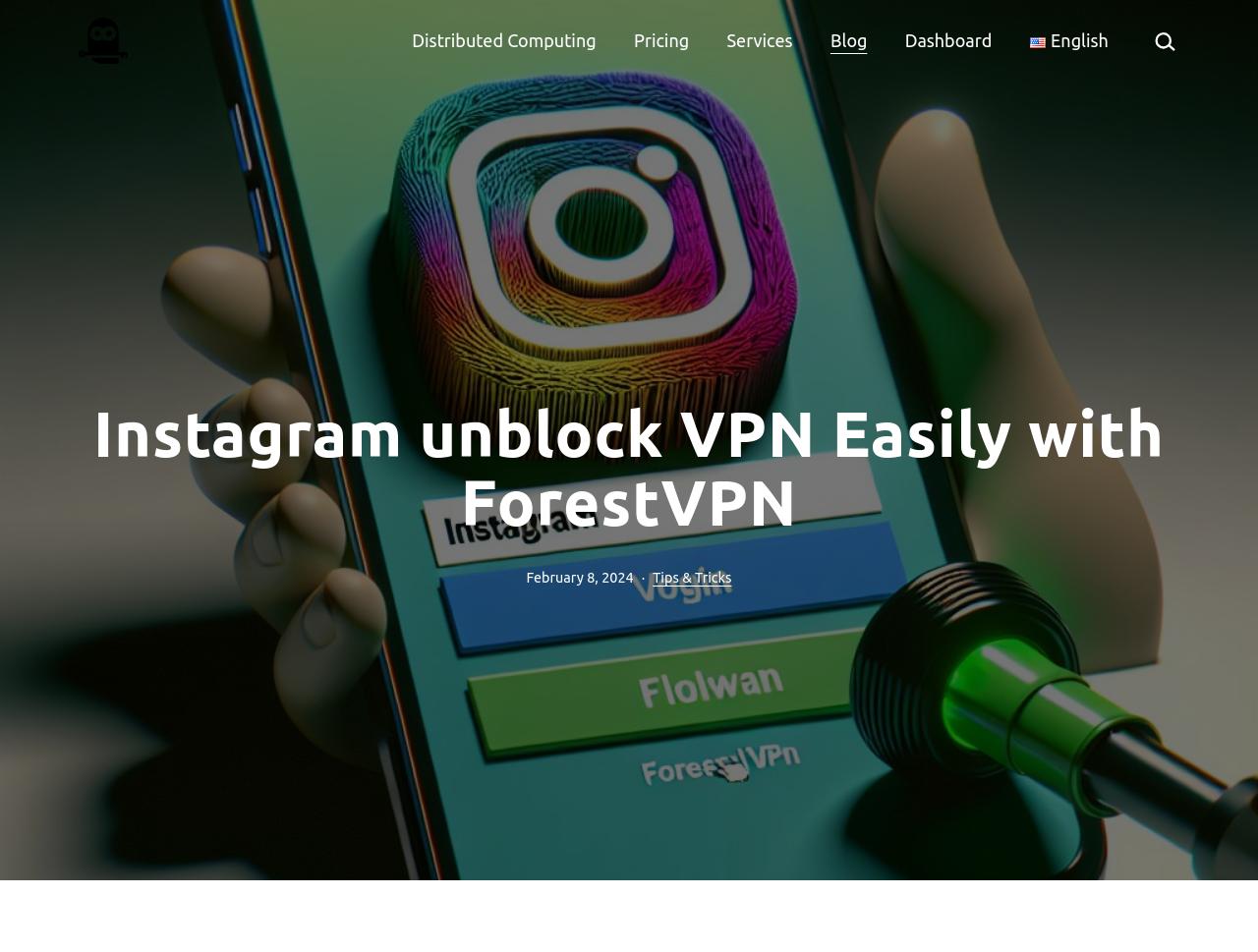Given the description Distributed Computing, predict the bounding box coordinates of the UI element. Ensure the coordinates are in the format (top-left x, top-left y, bottom-right x, bottom-right y) and all values are between 0 and 1.

[0.317, 0.019, 0.484, 0.067]